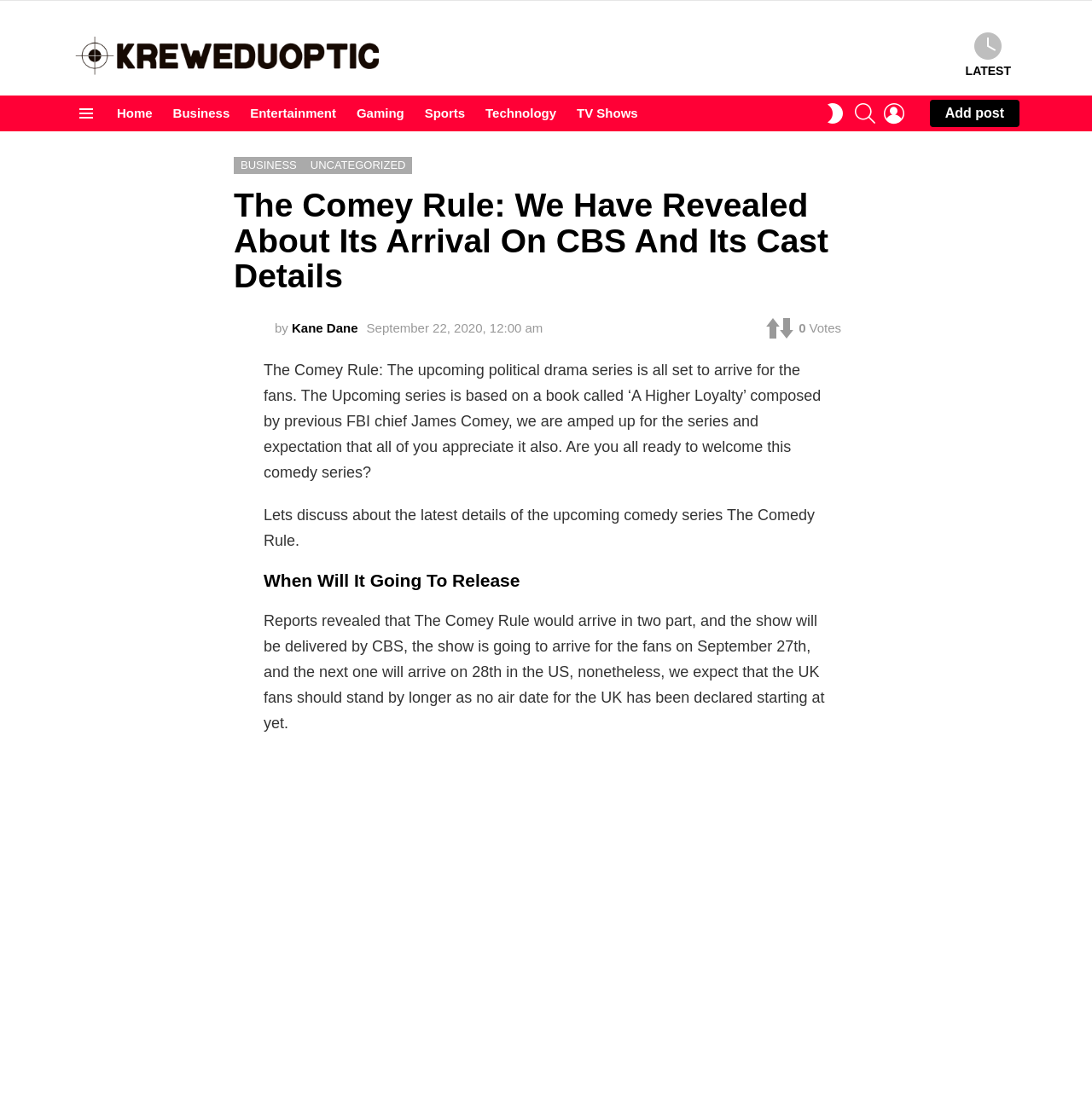Determine the bounding box coordinates of the target area to click to execute the following instruction: "Read about Entertainment."

[0.221, 0.091, 0.316, 0.114]